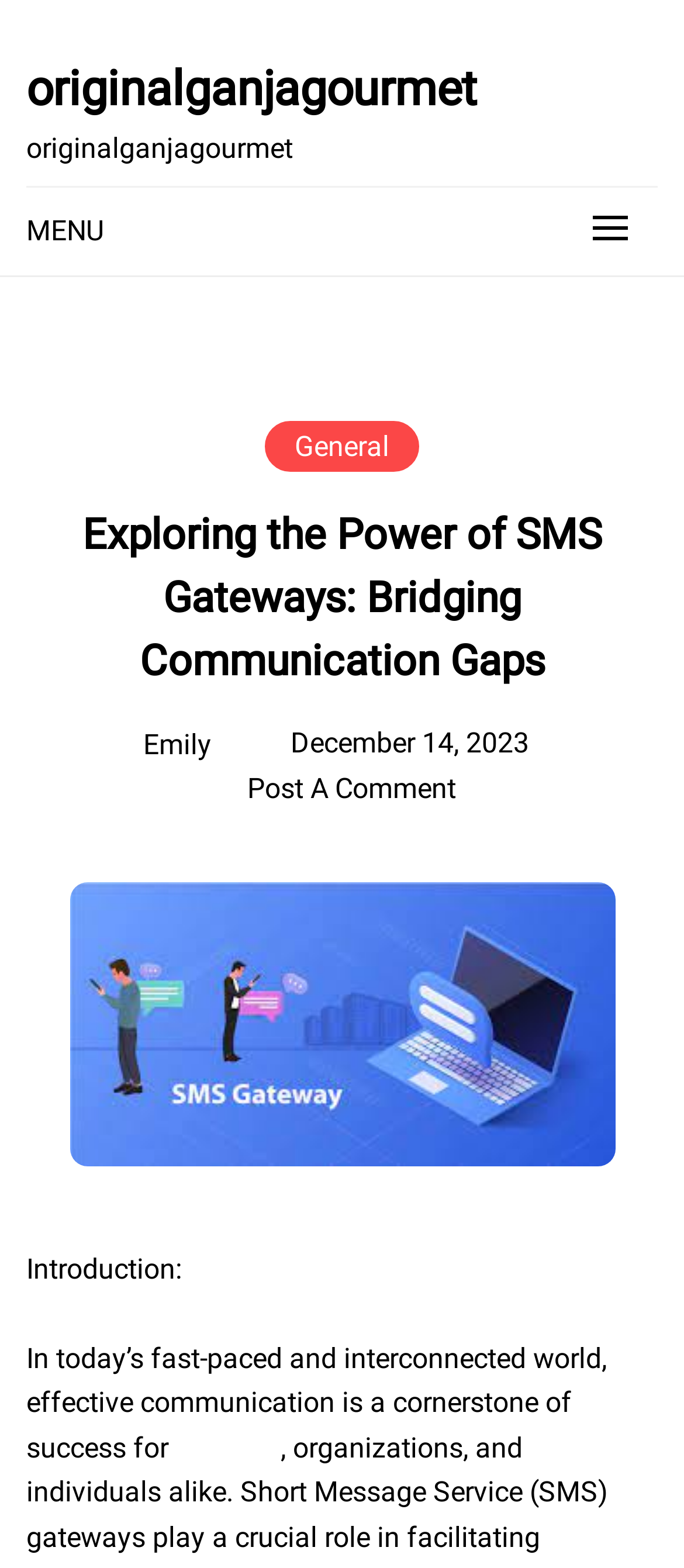What is the purpose of SMS Gateways?
Please elaborate on the answer to the question with detailed information.

I found the purpose by looking at the content of the webpage, specifically the sentence 'In today’s fast-paced and interconnected world, effective communication is a cornerstone of success for Sms API, organizations, and individuals alike.' which mentions the importance of effective communication.